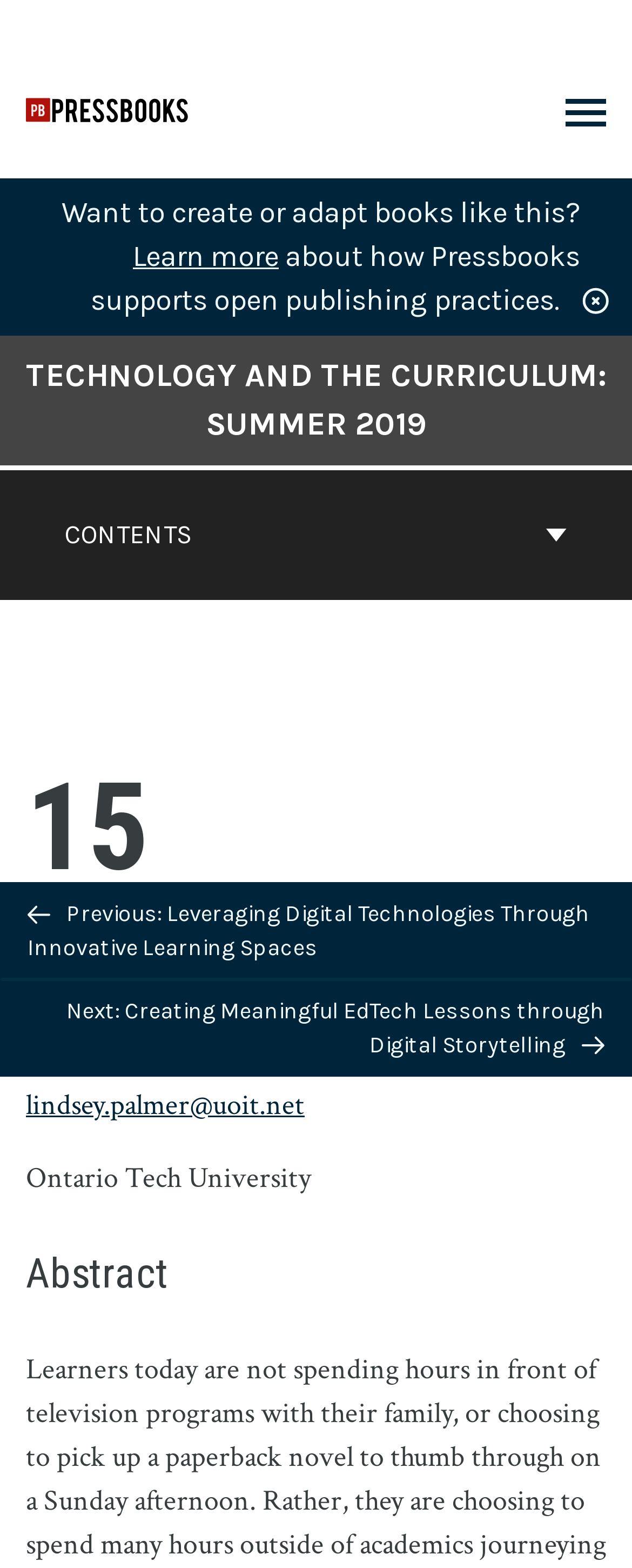What is the previous chapter?
Look at the image and respond with a one-word or short phrase answer.

Leveraging Digital Technologies Through Innovative Learning Spaces